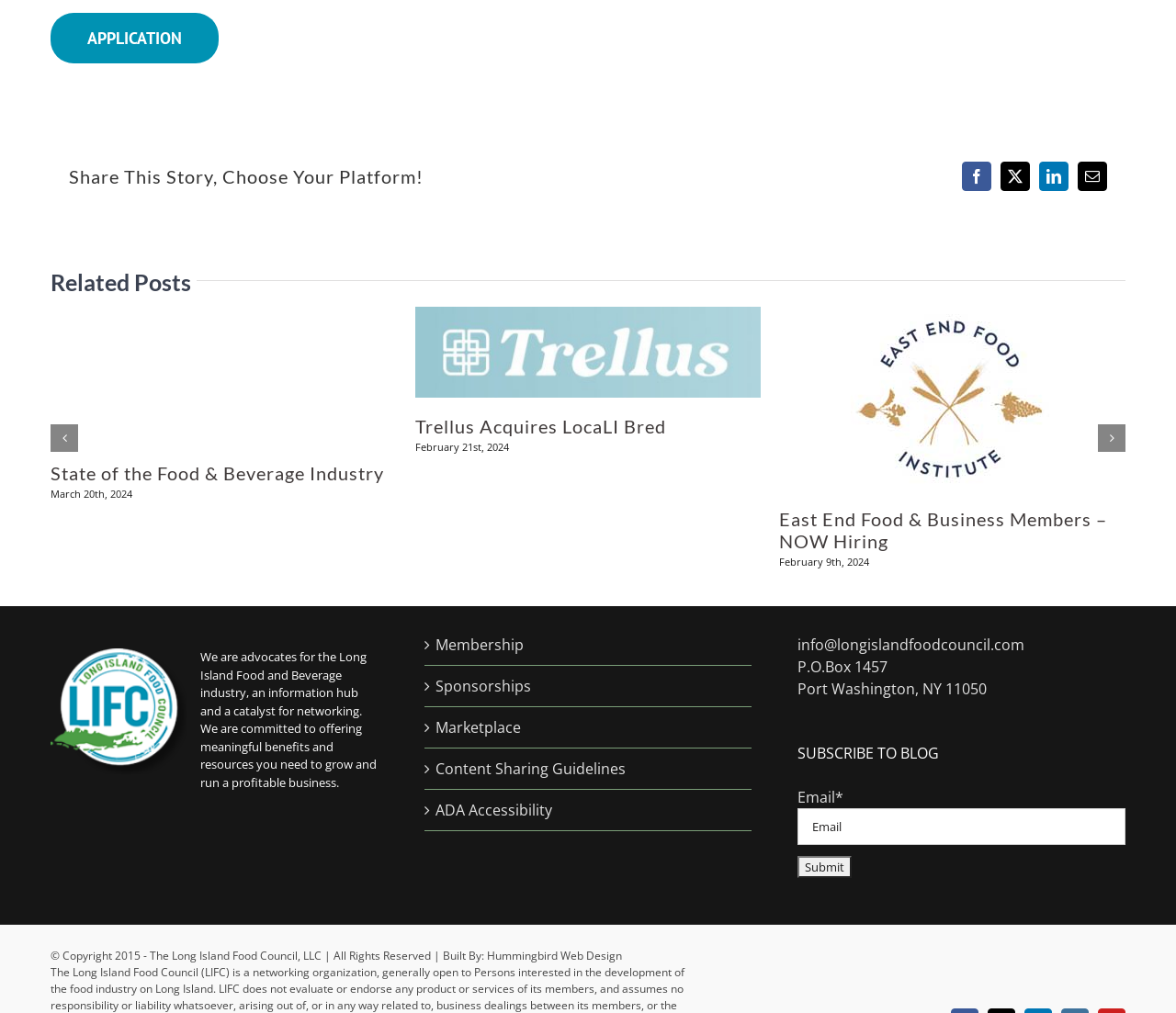Show the bounding box coordinates for the element that needs to be clicked to execute the following instruction: "Click 'Previous slide'". Provide the coordinates in the form of four float numbers between 0 and 1, i.e., [left, top, right, bottom].

[0.043, 0.419, 0.066, 0.446]